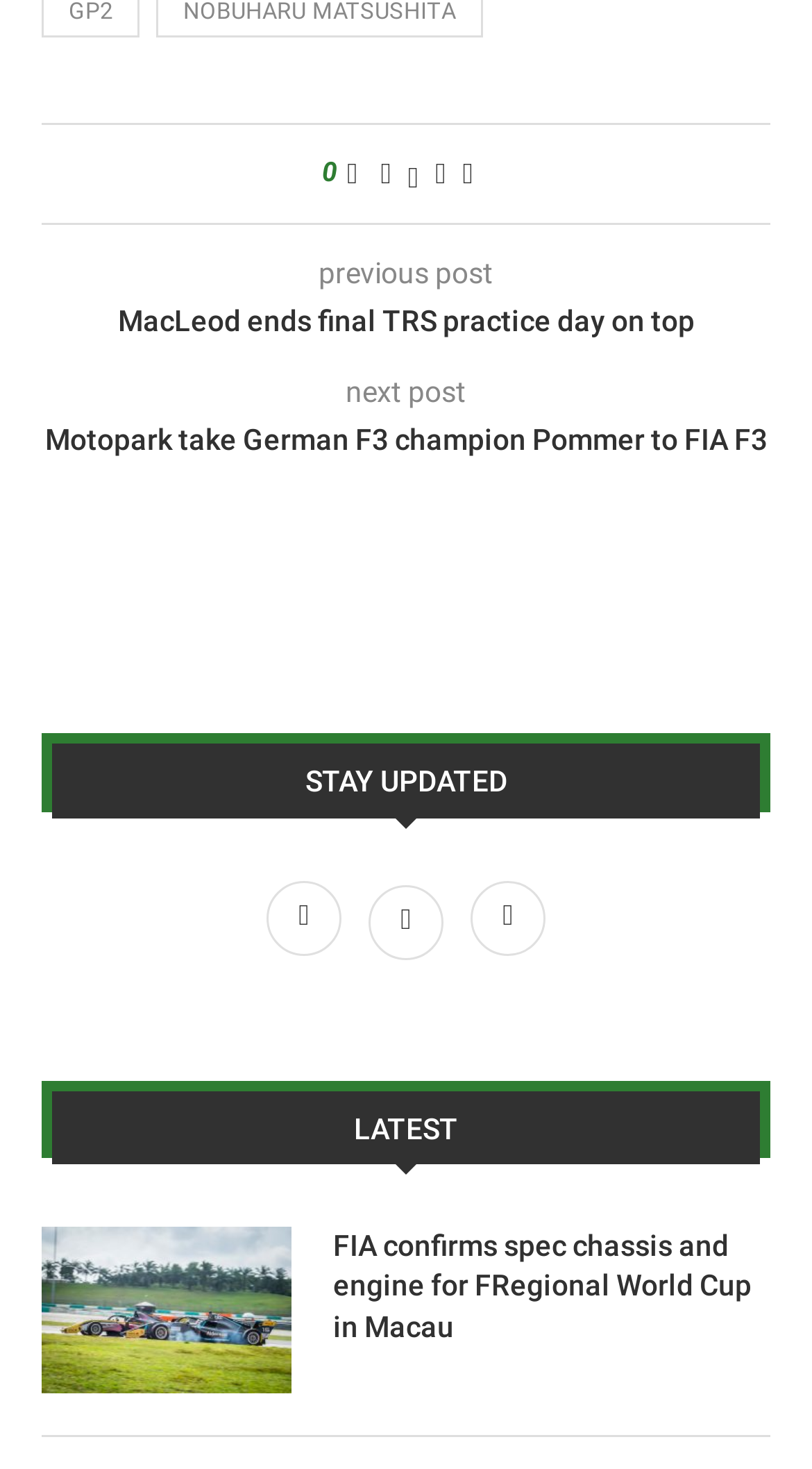Show the bounding box coordinates of the region that should be clicked to follow the instruction: "View October 2015."

None